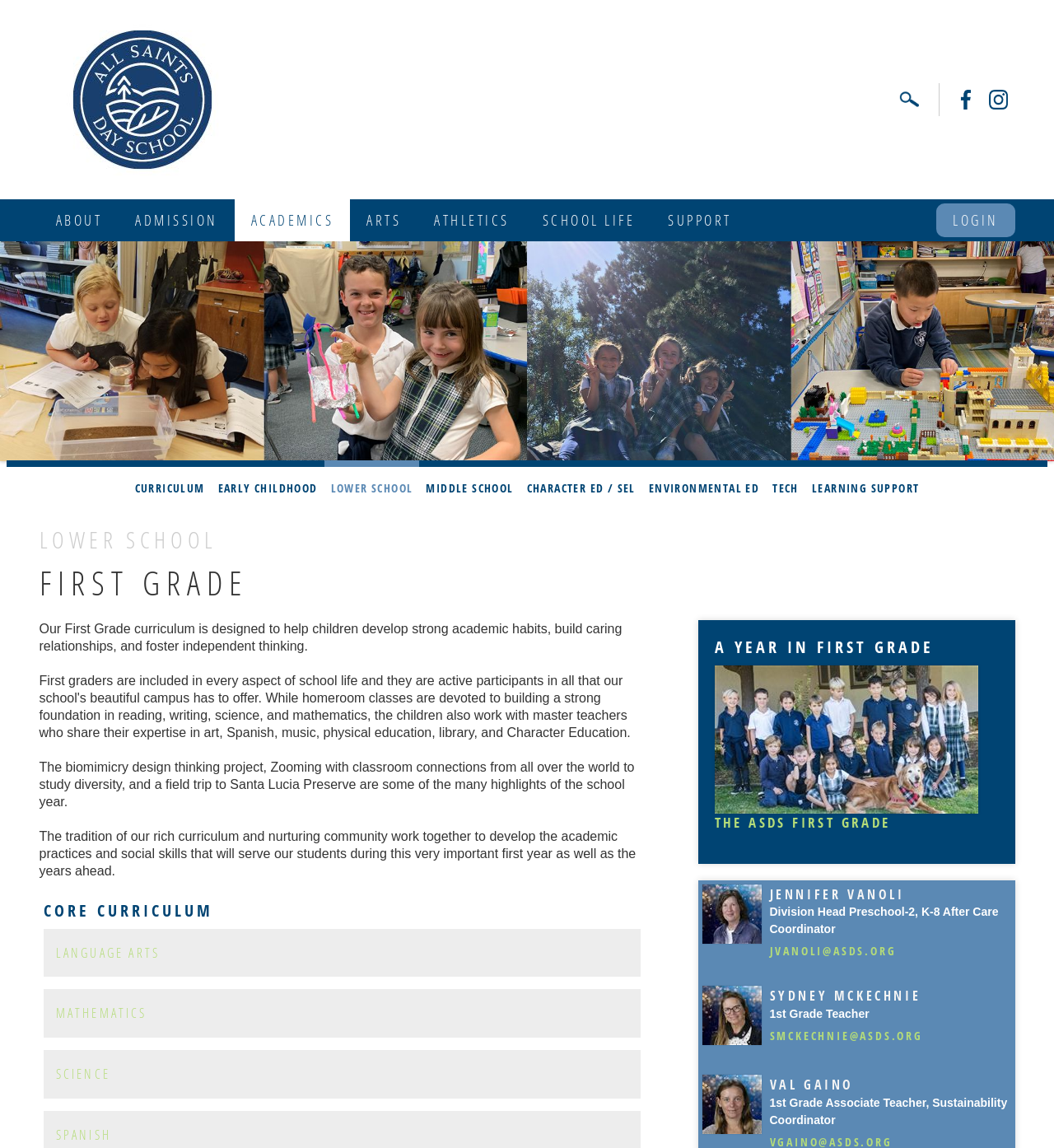Provide an in-depth caption for the contents of the webpage.

The webpage is about the First Grade program at All Saints Day School. At the top, there is a logo of the school, accompanied by a link to the school's homepage. Next to it, there is a search bar with a "Go" button. On the top-right corner, there are social media links to Facebook and Instagram.

Below the top section, there is a navigation menu with links to various sections of the website, including "ABOUT", "ADMISSION", "ACADEMICS", "ARTS", "ATHLETICS", "SCHOOL LIFE", and "SUPPORT". Another navigation menu is located on the bottom-left corner of the page, with links to "CURRICULUM", "EARLY CHILDHOOD", "LOWER SCHOOL", "MIDDLE SCHOOL", and other academic programs.

The main content of the page is divided into several sections. The first section has a heading "FIRST GRADE" and provides an overview of the curriculum, highlighting the development of strong academic habits, building caring relationships, and fostering independent thinking. There are also descriptions of specific projects and activities, such as biomimicry design thinking and a field trip to Santa Lucia Preserve.

The next section is titled "CORE CURRICULUM" and lists the subjects taught in First Grade, including Language Arts, Mathematics, and Science. Each subject has a link to a more detailed page.

Following this, there is a section titled "A YEAR IN FIRST GRADE" with a photo of the ASDS First Grade and a link to more information. Below this, there is a list of nine faculty members, each with a photo, name, title, and email address.

Overall, the webpage provides a comprehensive overview of the First Grade program at All Saints Day School, including its curriculum, activities, and faculty.